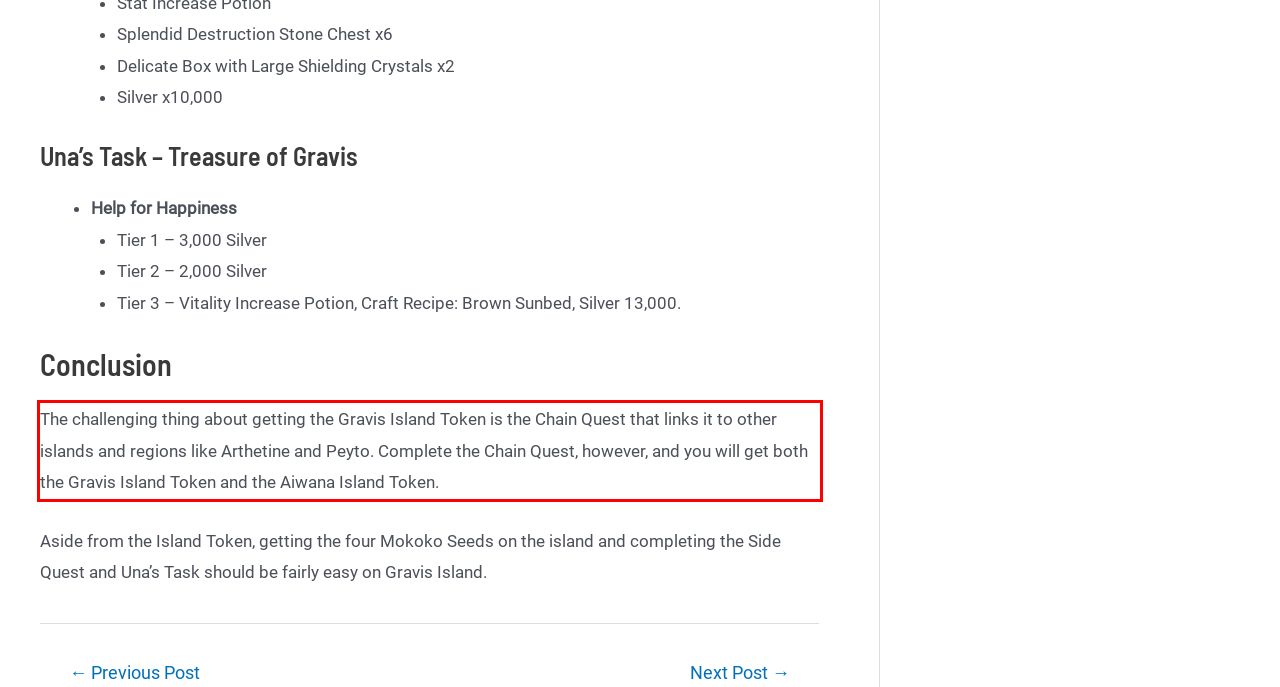Please identify and extract the text content from the UI element encased in a red bounding box on the provided webpage screenshot.

The challenging thing about getting the Gravis Island Token is the Chain Quest that links it to other islands and regions like Arthetine and Peyto. Complete the Chain Quest, however, and you will get both the Gravis Island Token and the Aiwana Island Token.